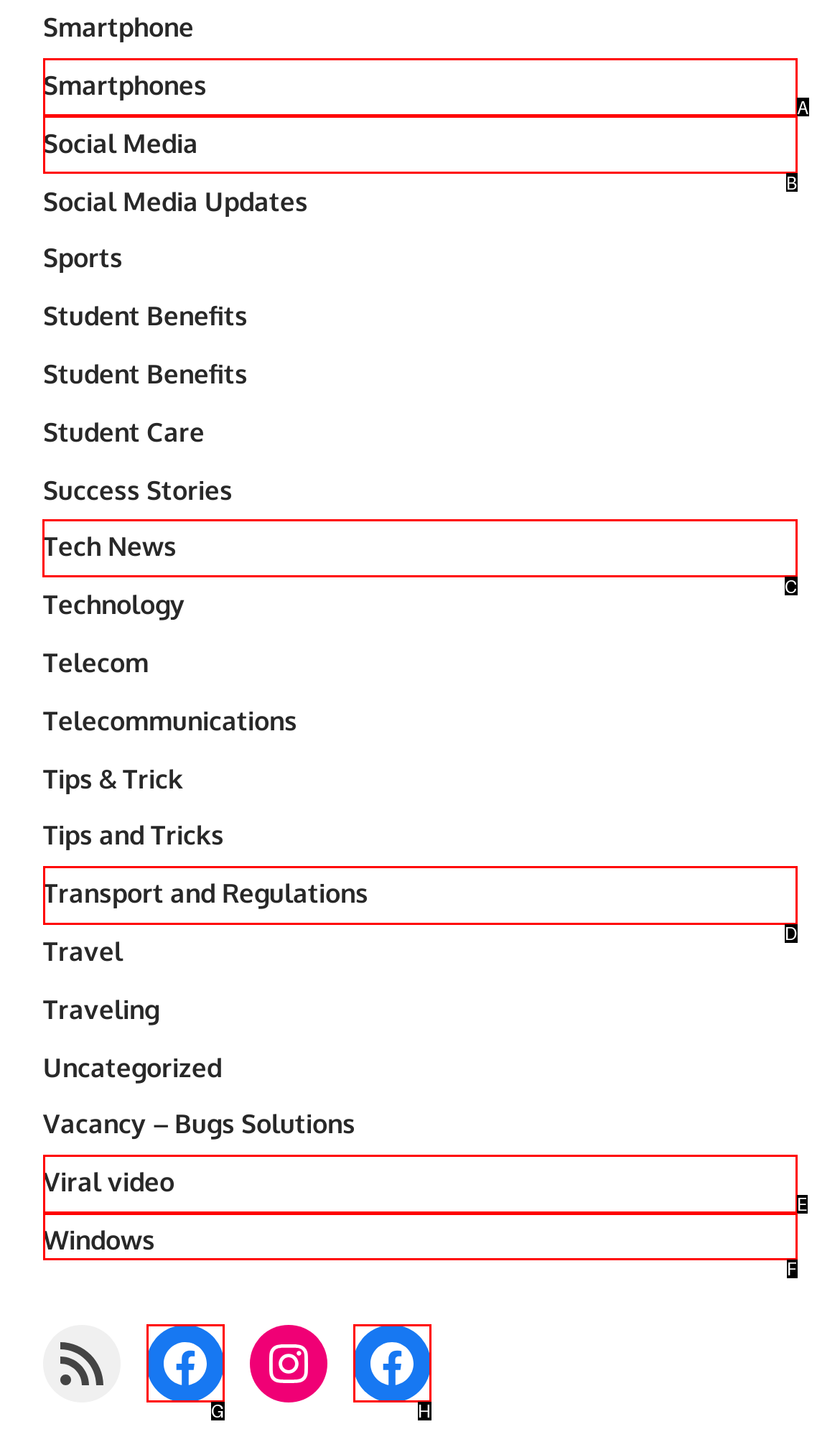Select the appropriate HTML element to click on to finish the task: View details of 1,3-Dimethyl-2-Imidazolidinone.
Answer with the letter corresponding to the selected option.

None